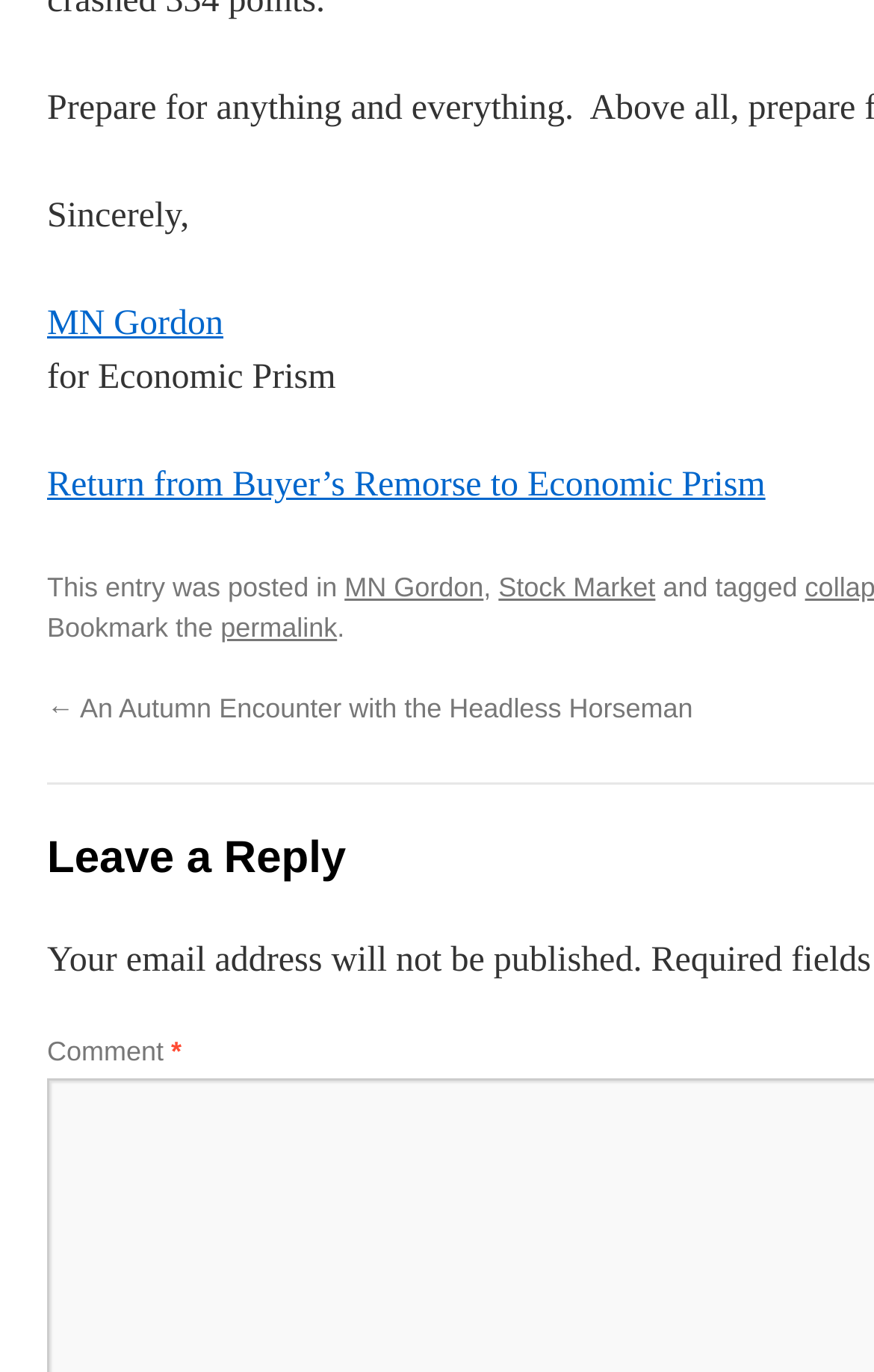Answer the following query with a single word or phrase:
Who is the author of the article?

MN Gordon